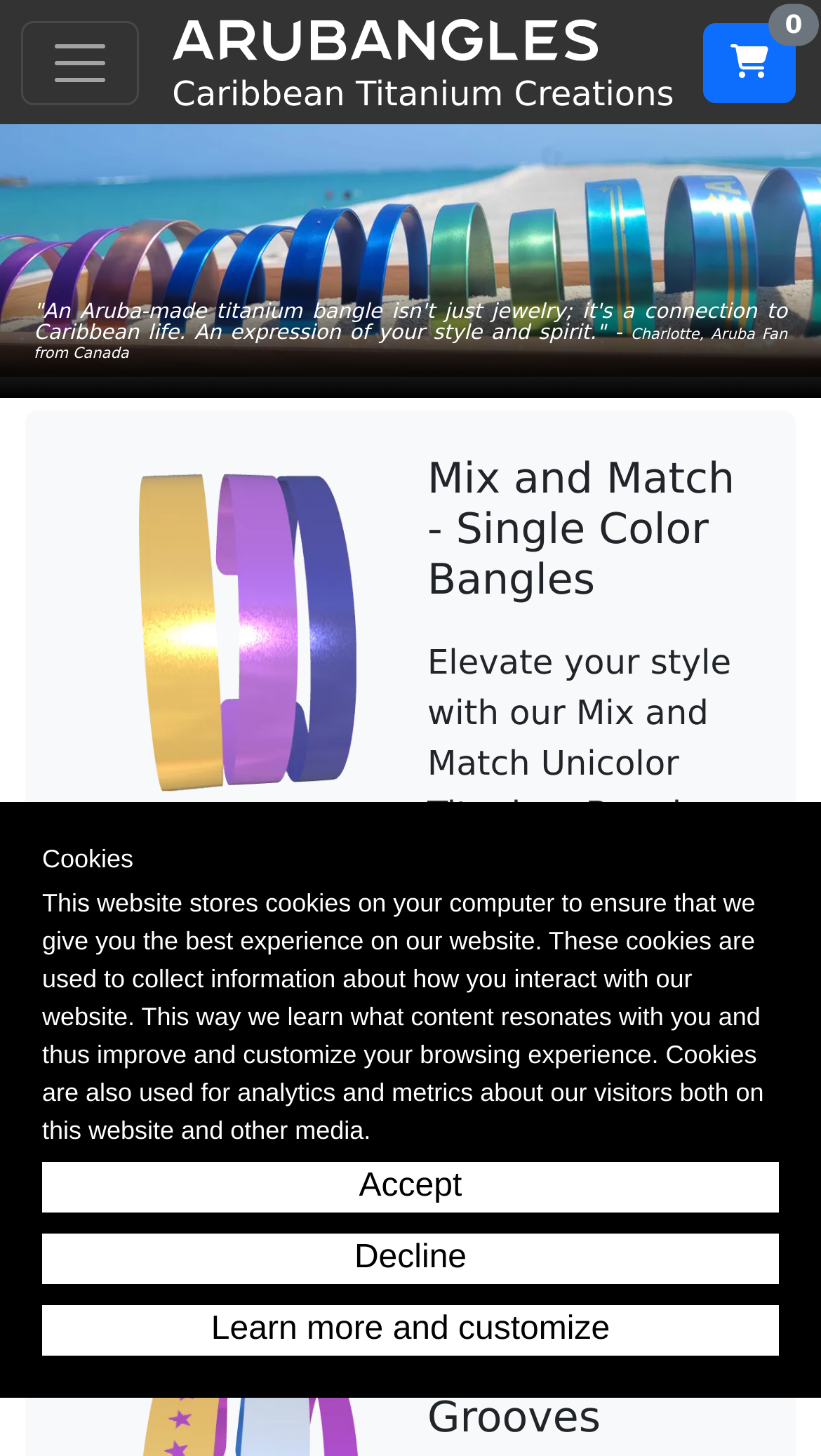Find the bounding box coordinates of the clickable area that will achieve the following instruction: "View the Mix and Match - Single Color Bangles category".

[0.082, 0.311, 0.918, 0.415]